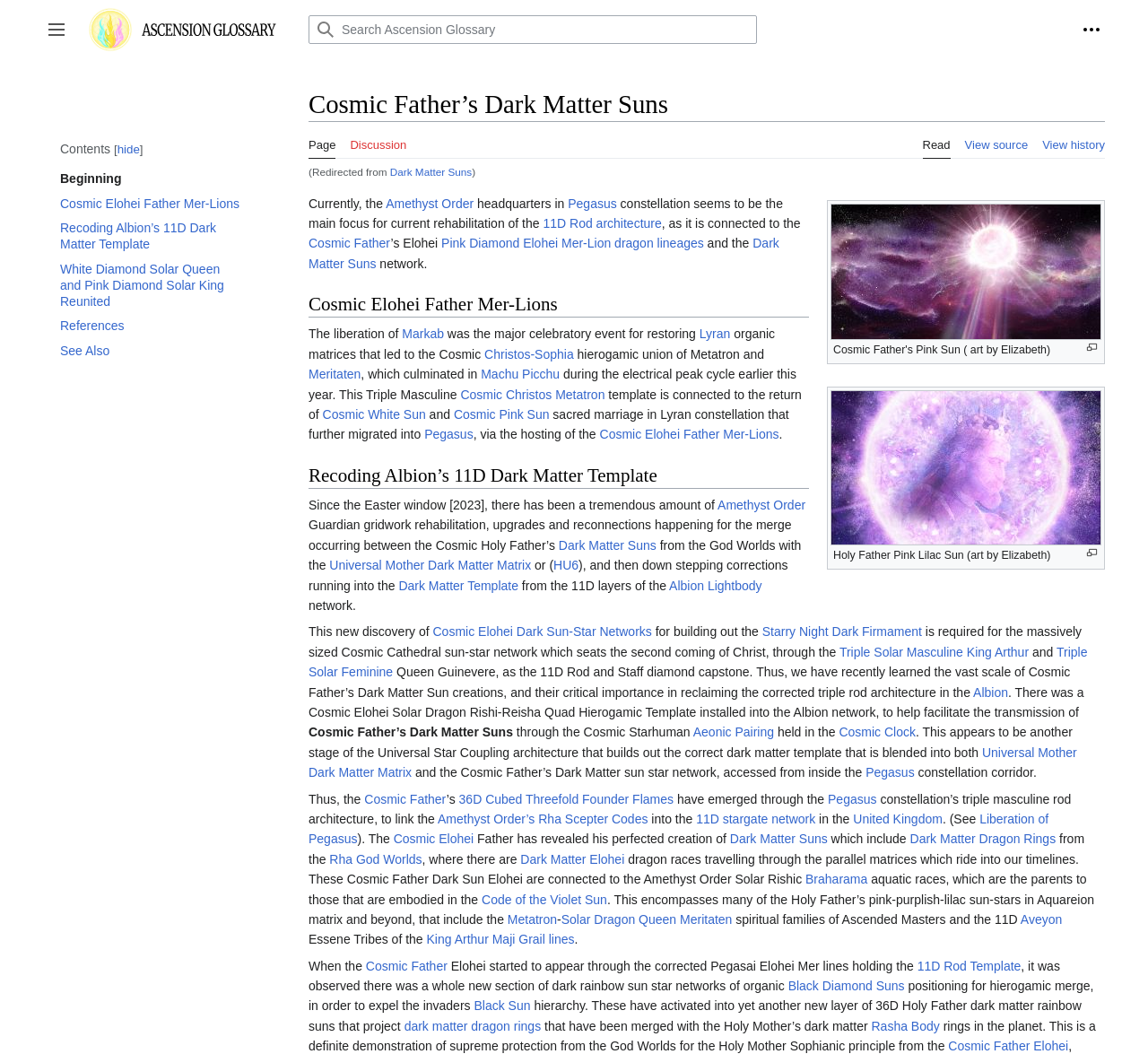What is the name of the matrix mentioned in the webpage?
Please provide a single word or phrase based on the screenshot.

Universal Mother Dark Matter Matrix